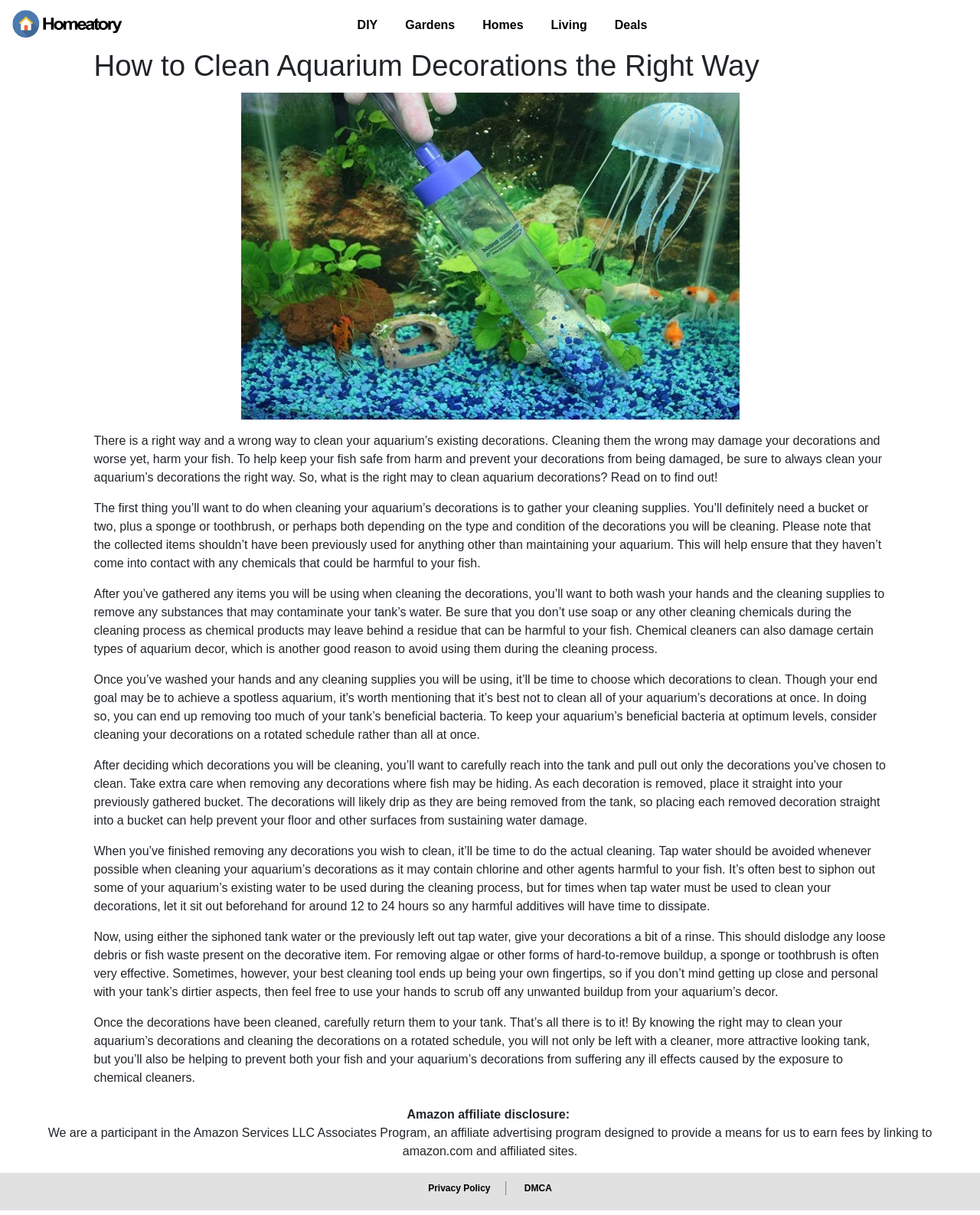Provide the bounding box coordinates, formatted as (top-left x, top-left y, bottom-right x, bottom-right y), with all values being floating point numbers between 0 and 1. Identify the bounding box of the UI element that matches the description: parent_node: DIY

[0.012, 0.005, 0.13, 0.037]